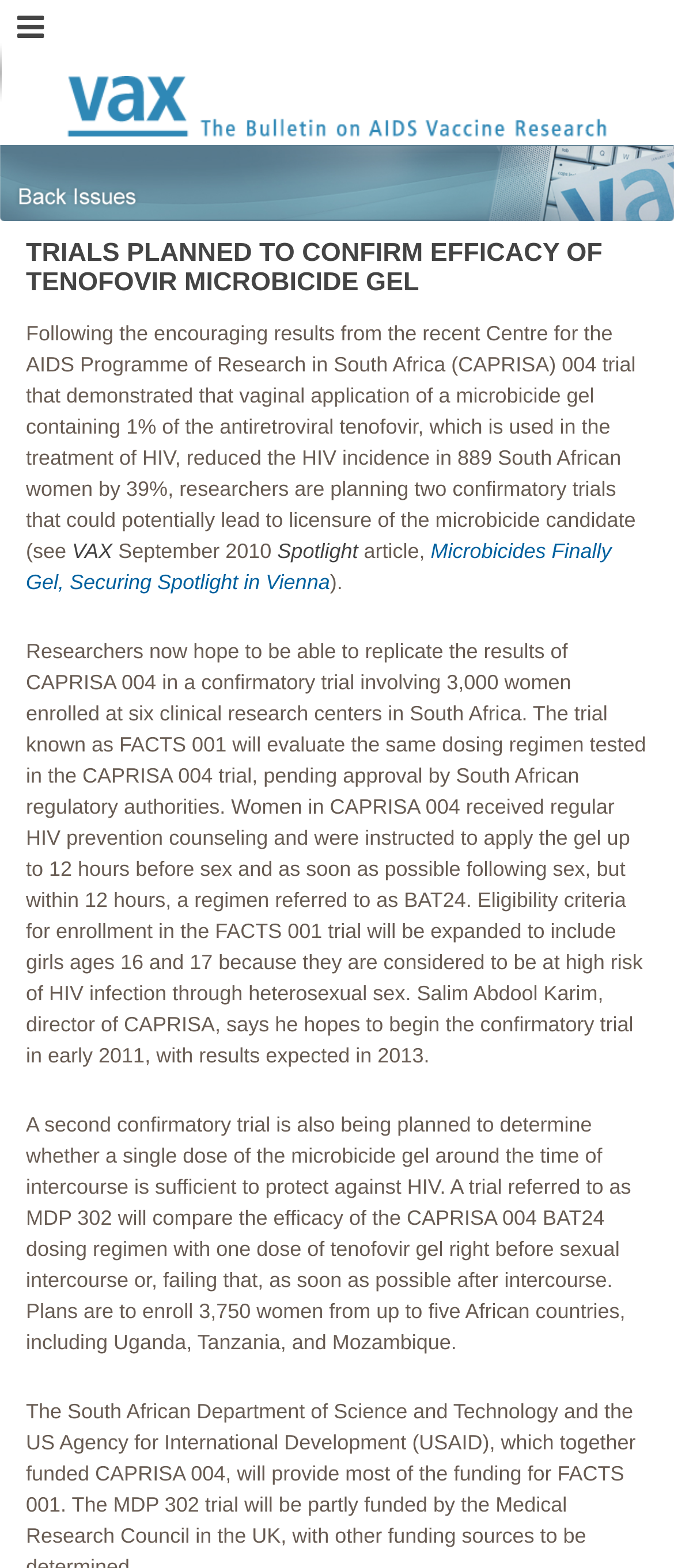What is the age range of girls who will be eligible for enrollment in the FACTS 001 trial?
Look at the image and respond with a one-word or short phrase answer.

16 and 17